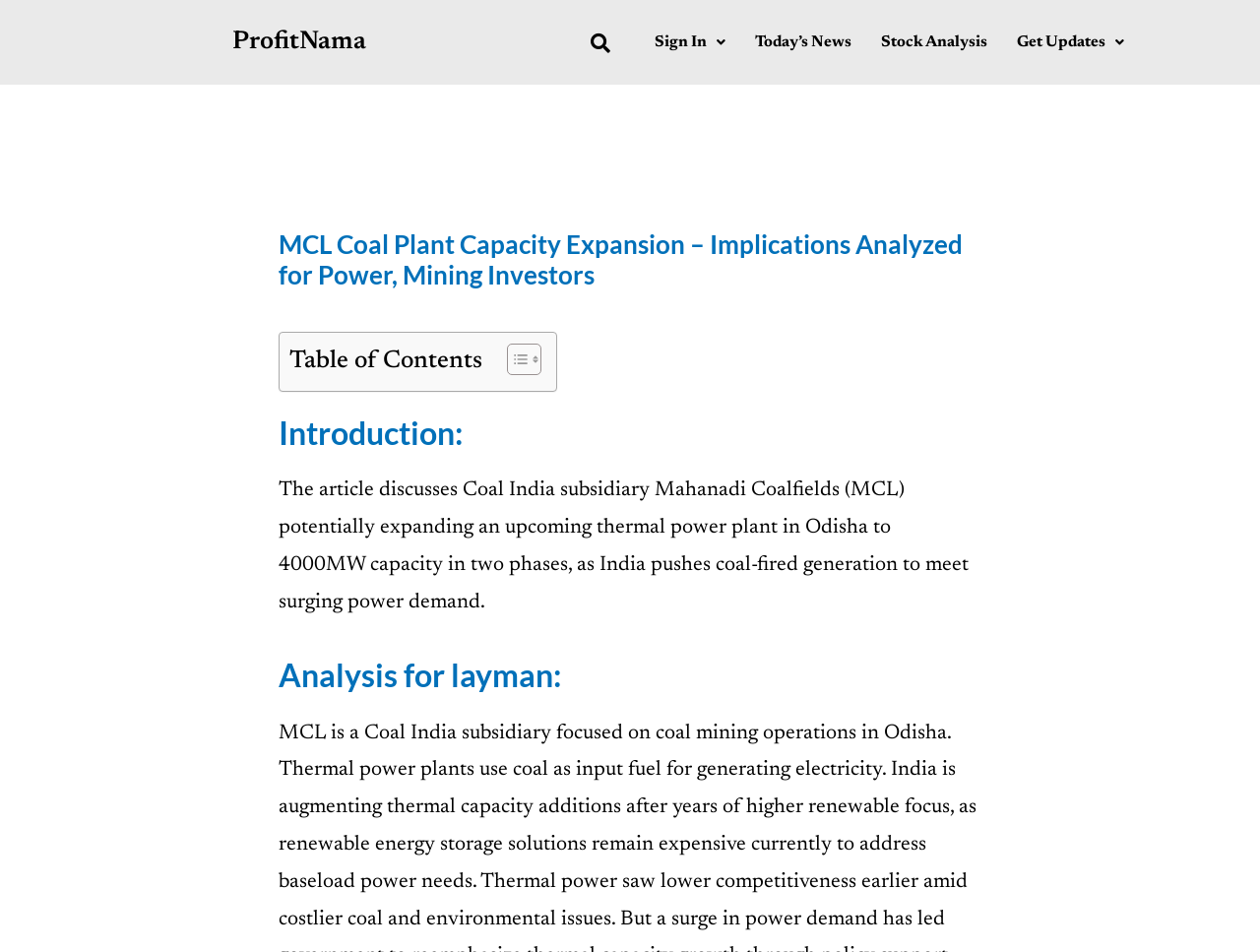Locate and extract the text of the main heading on the webpage.

MCL Coal Plant Capacity Expansion – Implications Analyzed for Power, Mining Investors